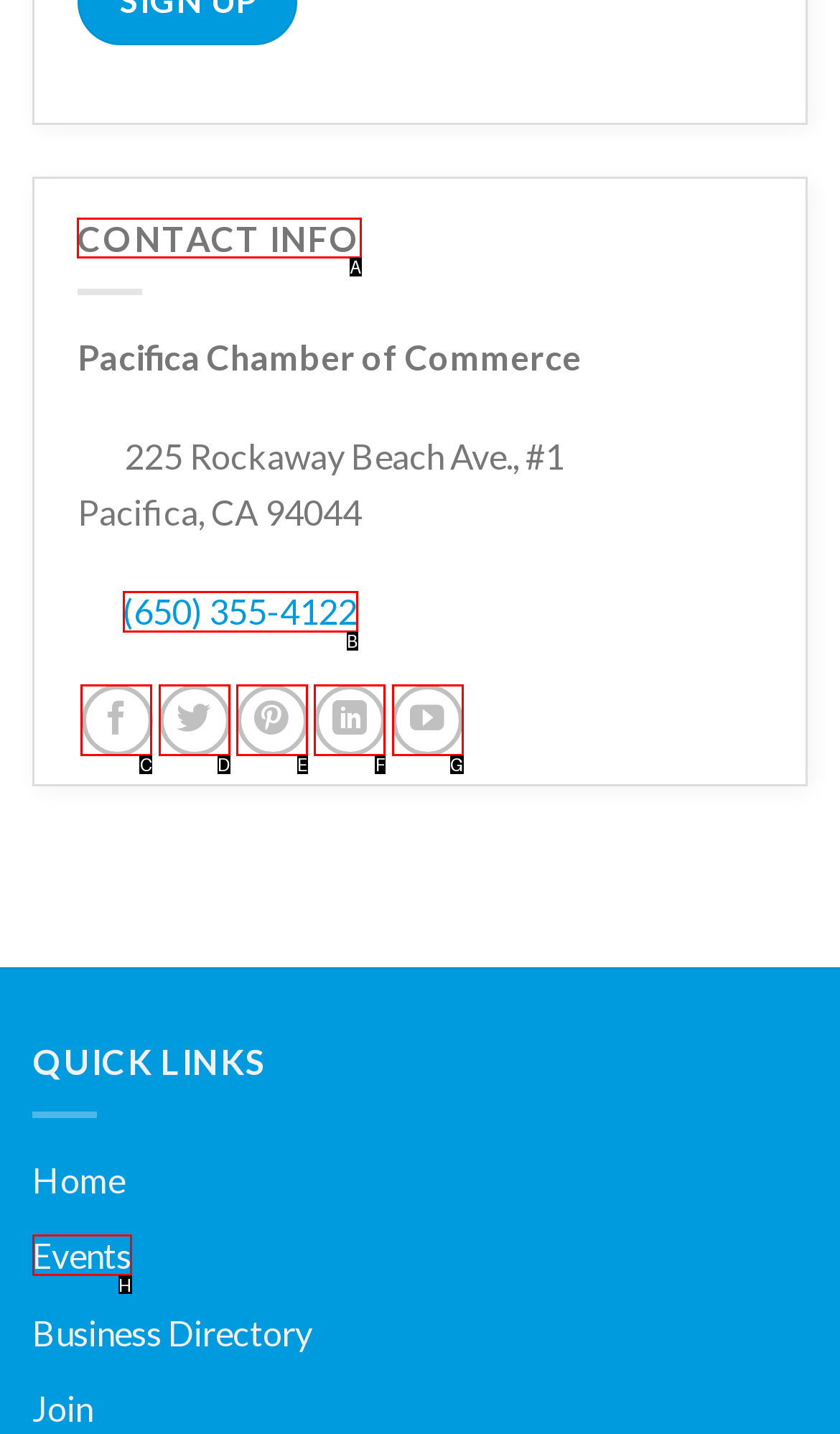Provide the letter of the HTML element that you need to click on to perform the task: Explore the blog of Ascendoor.
Answer with the letter corresponding to the correct option.

None